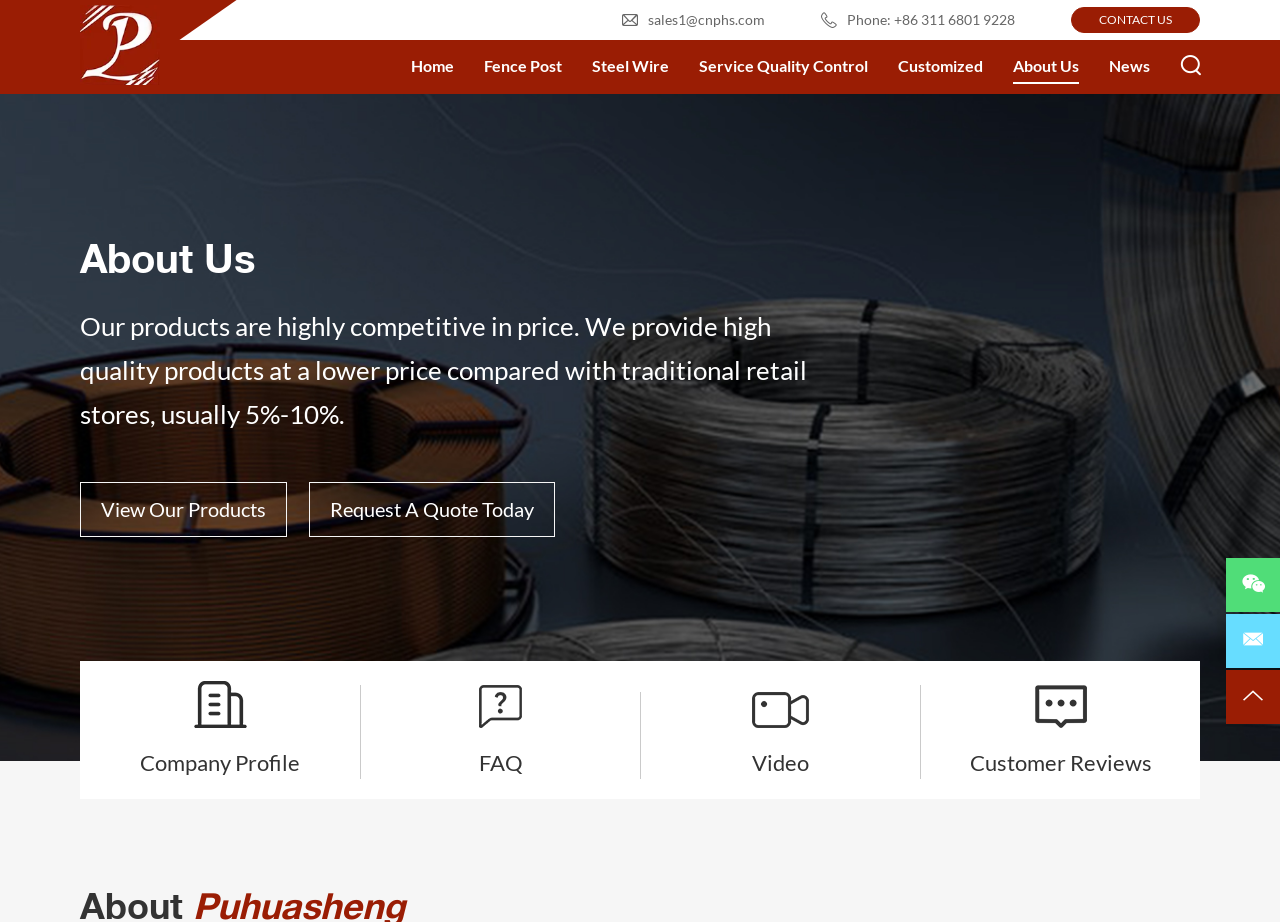Locate the bounding box coordinates of the element that should be clicked to fulfill the instruction: "Send an email to sales1@cnphs.com".

[0.506, 0.012, 0.598, 0.03]